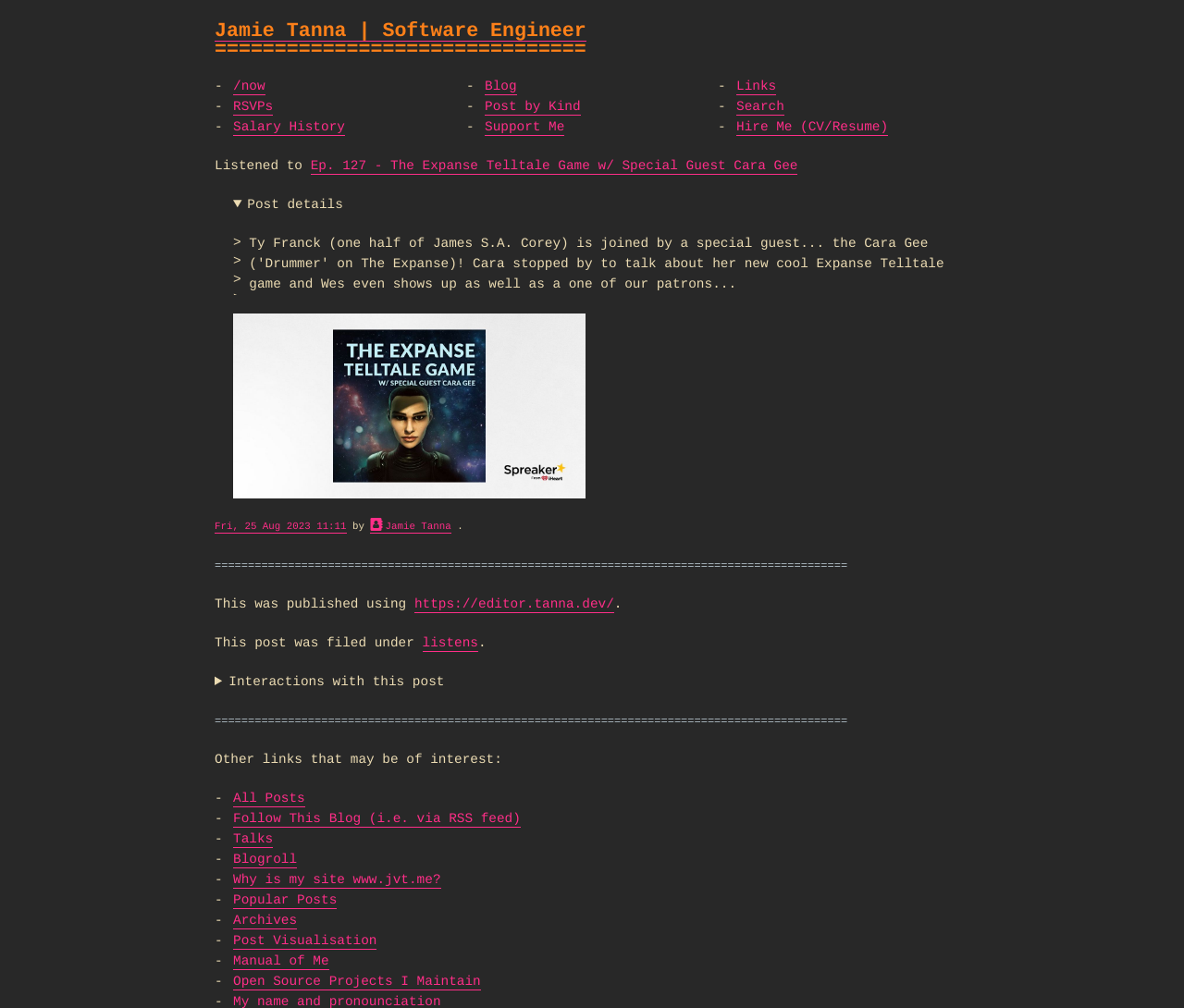What is the name of the special guest in the post?
Utilize the image to construct a detailed and well-explained answer.

The name of the special guest in the post can be determined by looking at the link 'Ep. 127 - The Expanse Telltale Game w/ Special Guest Cara Gee', which indicates that the special guest is Cara Gee.